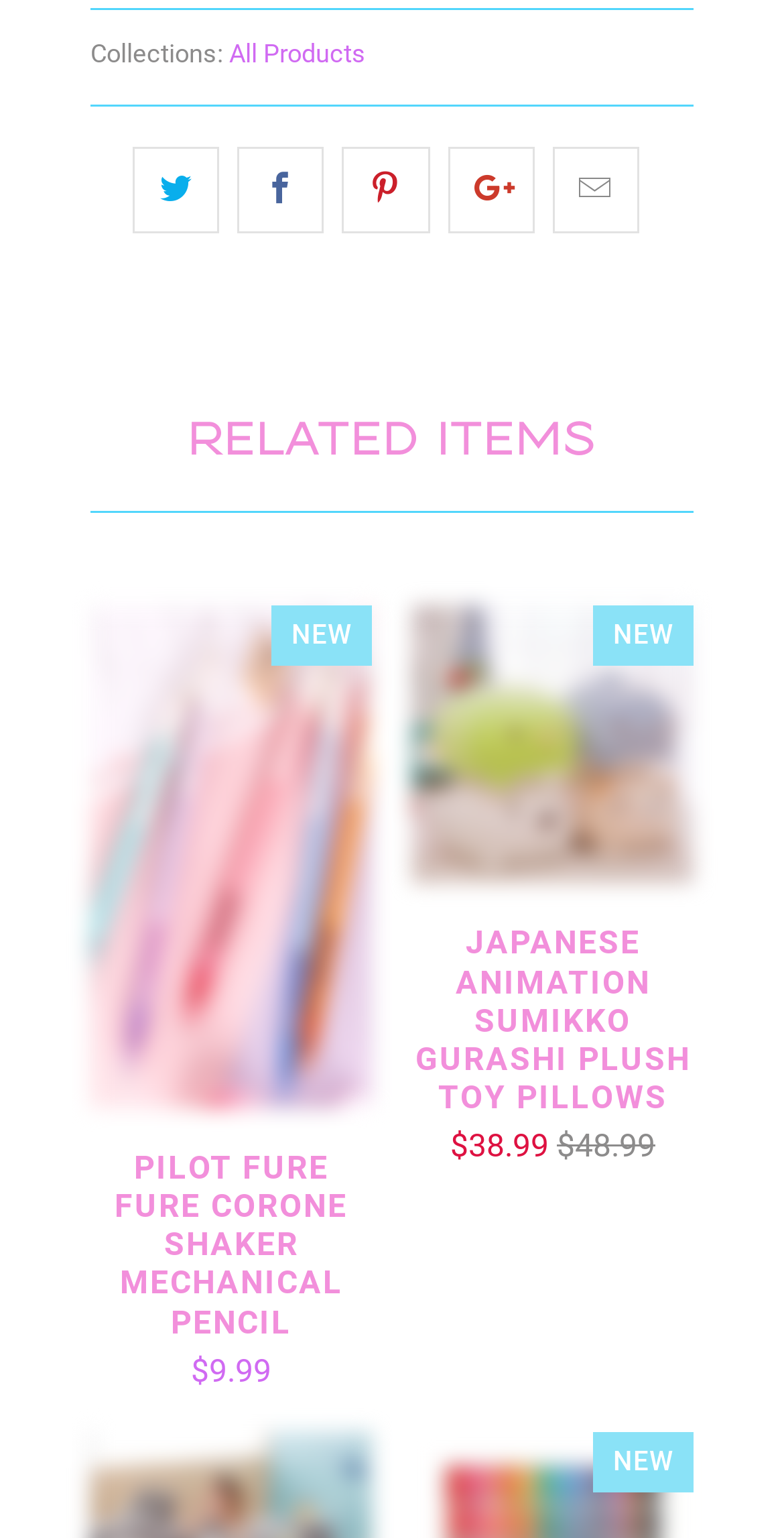Determine the bounding box coordinates for the clickable element to execute this instruction: "Explore 'Japanese Animation Sumikko Gurashi Plush Toy Pillows'". Provide the coordinates as four float numbers between 0 and 1, i.e., [left, top, right, bottom].

[0.526, 0.393, 0.885, 0.575]